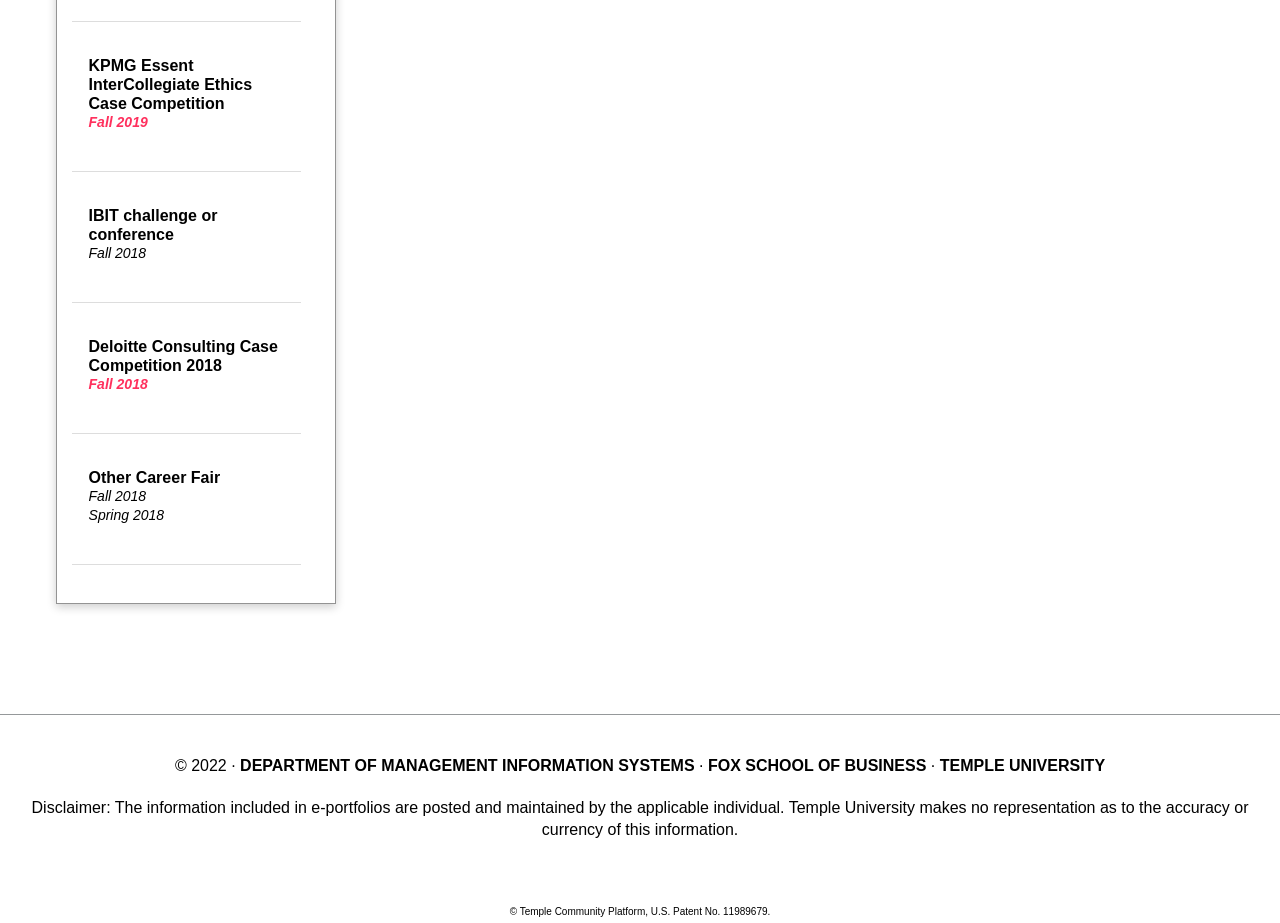Identify the bounding box of the UI element that matches this description: "TEMPLE UNIVERSITY".

[0.734, 0.82, 0.863, 0.839]